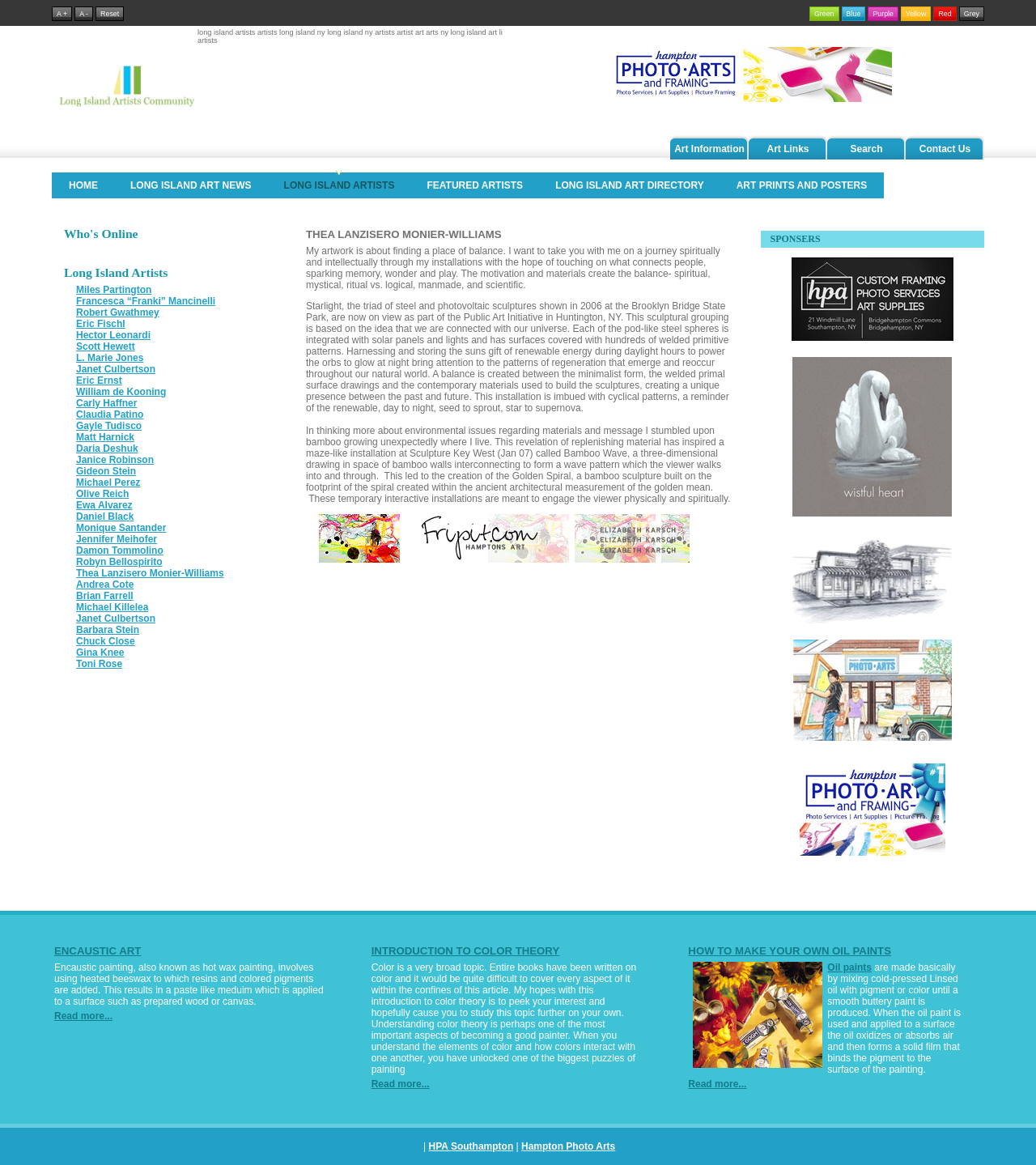What is the material used in the Bamboo Wave installation?
Use the image to answer the question with a single word or phrase.

Bamboo